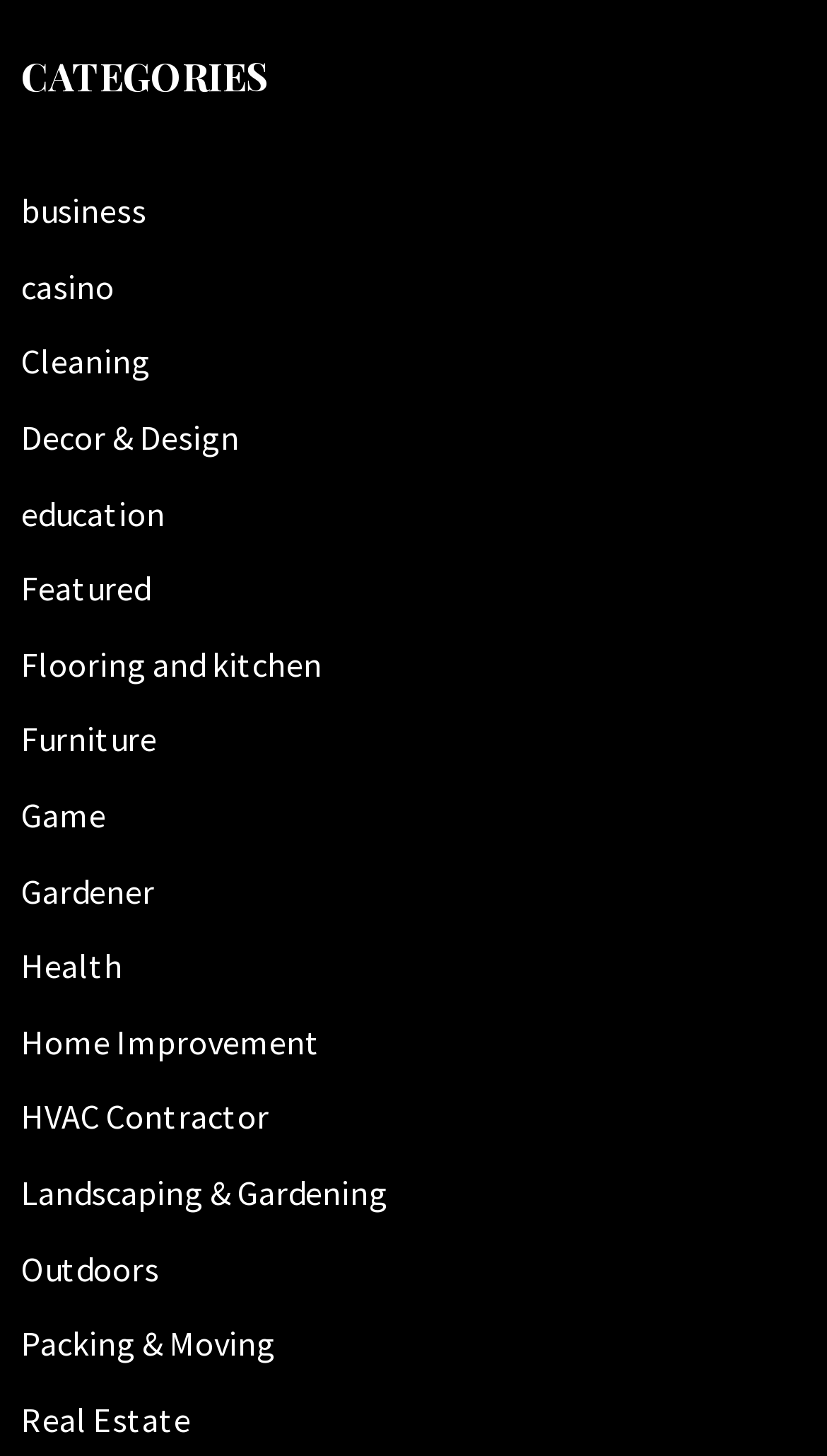Locate the bounding box coordinates of the area where you should click to accomplish the instruction: "browse Real Estate listings".

[0.026, 0.96, 0.231, 0.989]